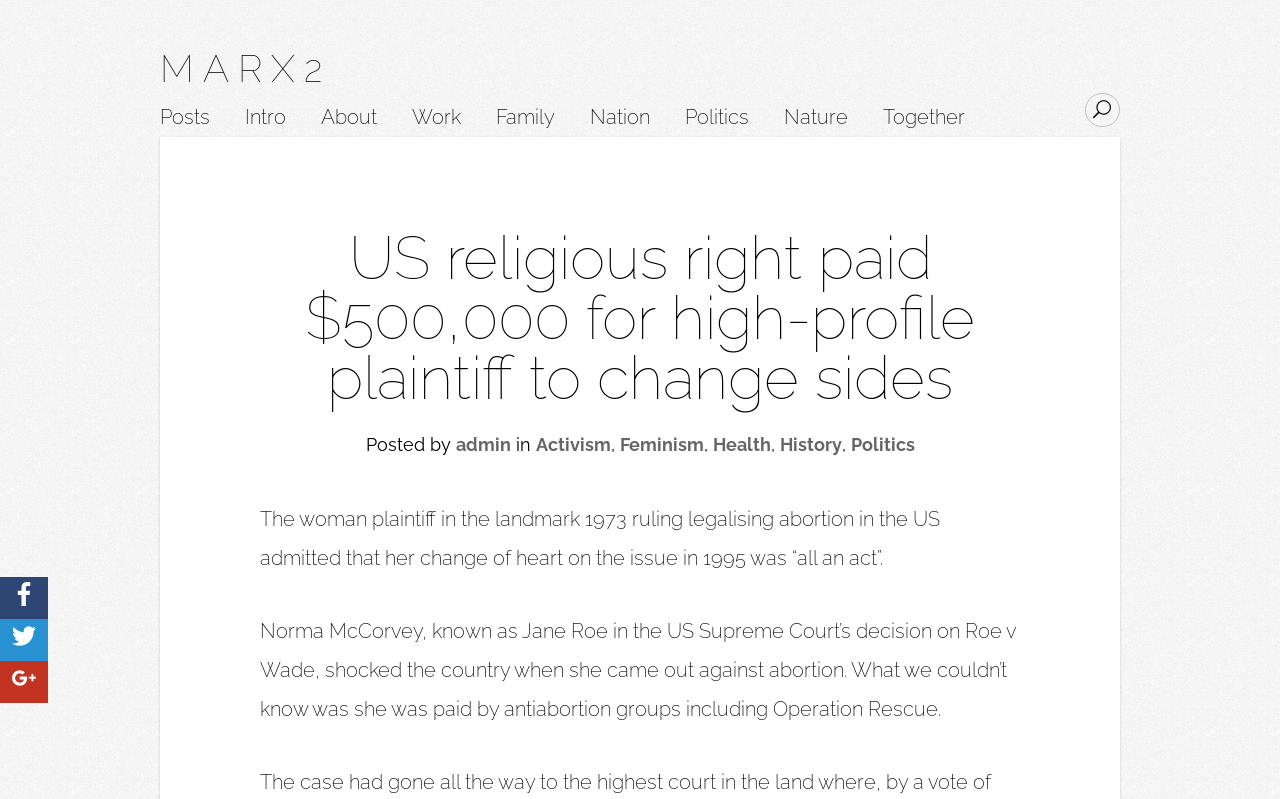Provide a thorough and detailed response to the question by examining the image: 
What categories are available on the website?

The categories available on the website can be found in the navigation links at the top of the webpage, which include 'Posts', 'Intro', 'About', 'Work', 'Family', 'Nation', 'Politics', 'Nature', and 'Together'.